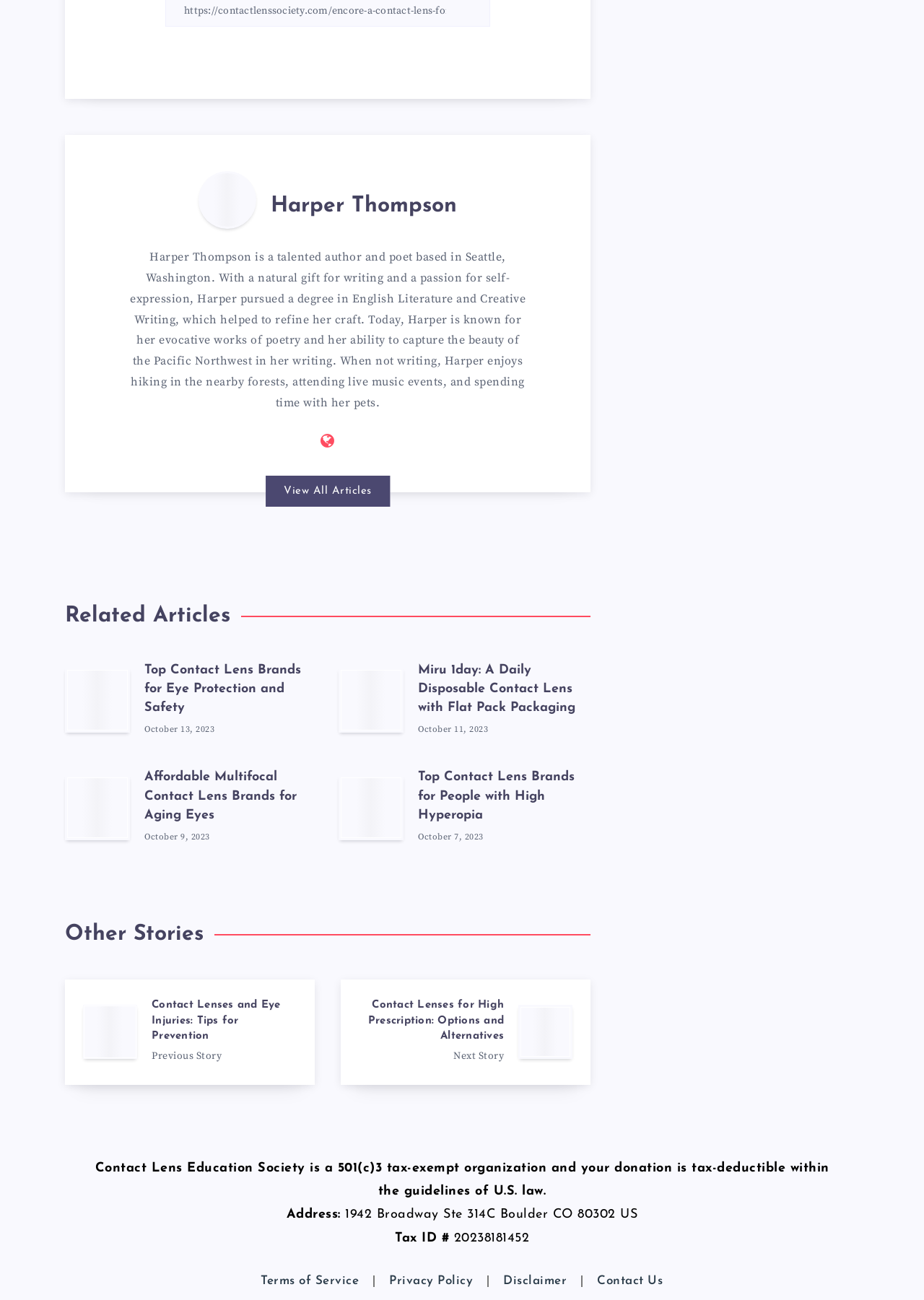Pinpoint the bounding box coordinates of the clickable element to carry out the following instruction: "Read article about Top Contact Lens Brands for Eye Protection and Safety."

[0.156, 0.51, 0.326, 0.552]